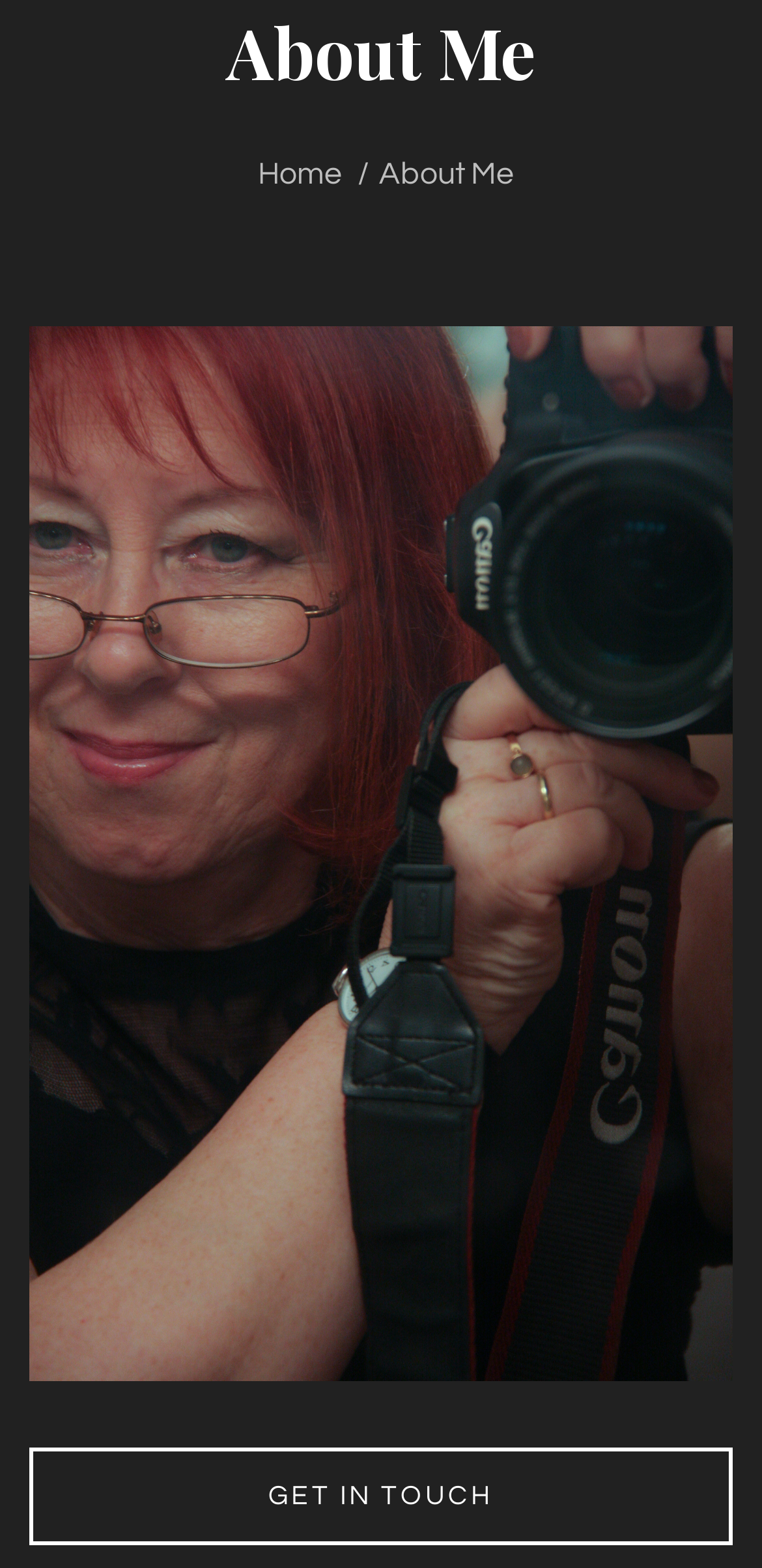Identify the coordinates of the bounding box for the element described below: "get in touch". Return the coordinates as four float numbers between 0 and 1: [left, top, right, bottom].

[0.038, 0.924, 0.962, 0.986]